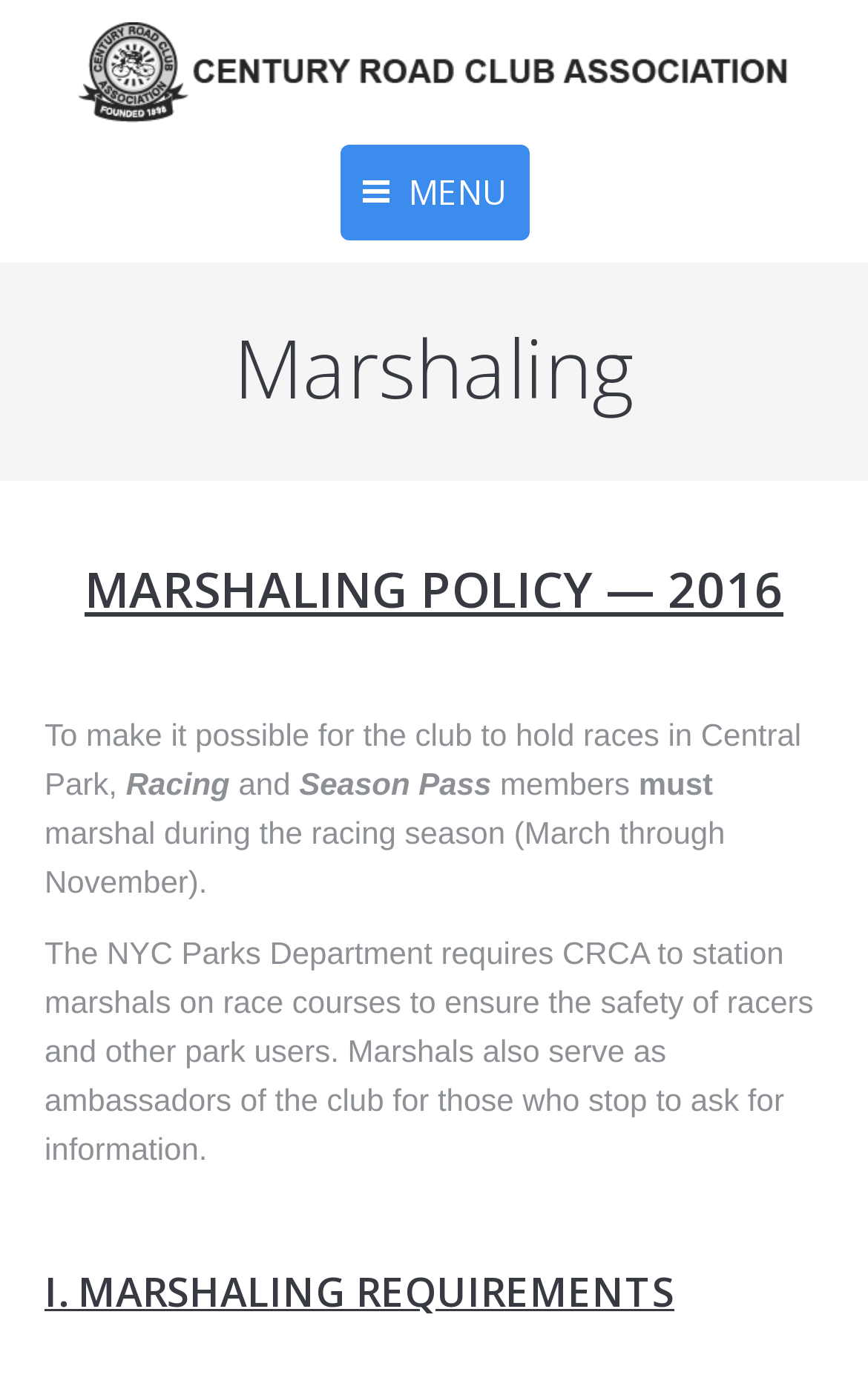Using floating point numbers between 0 and 1, provide the bounding box coordinates in the format (top-left x, top-left y, bottom-right x, bottom-right y). Locate the UI element described here: MENU CLOSE back

[0.391, 0.103, 0.609, 0.172]